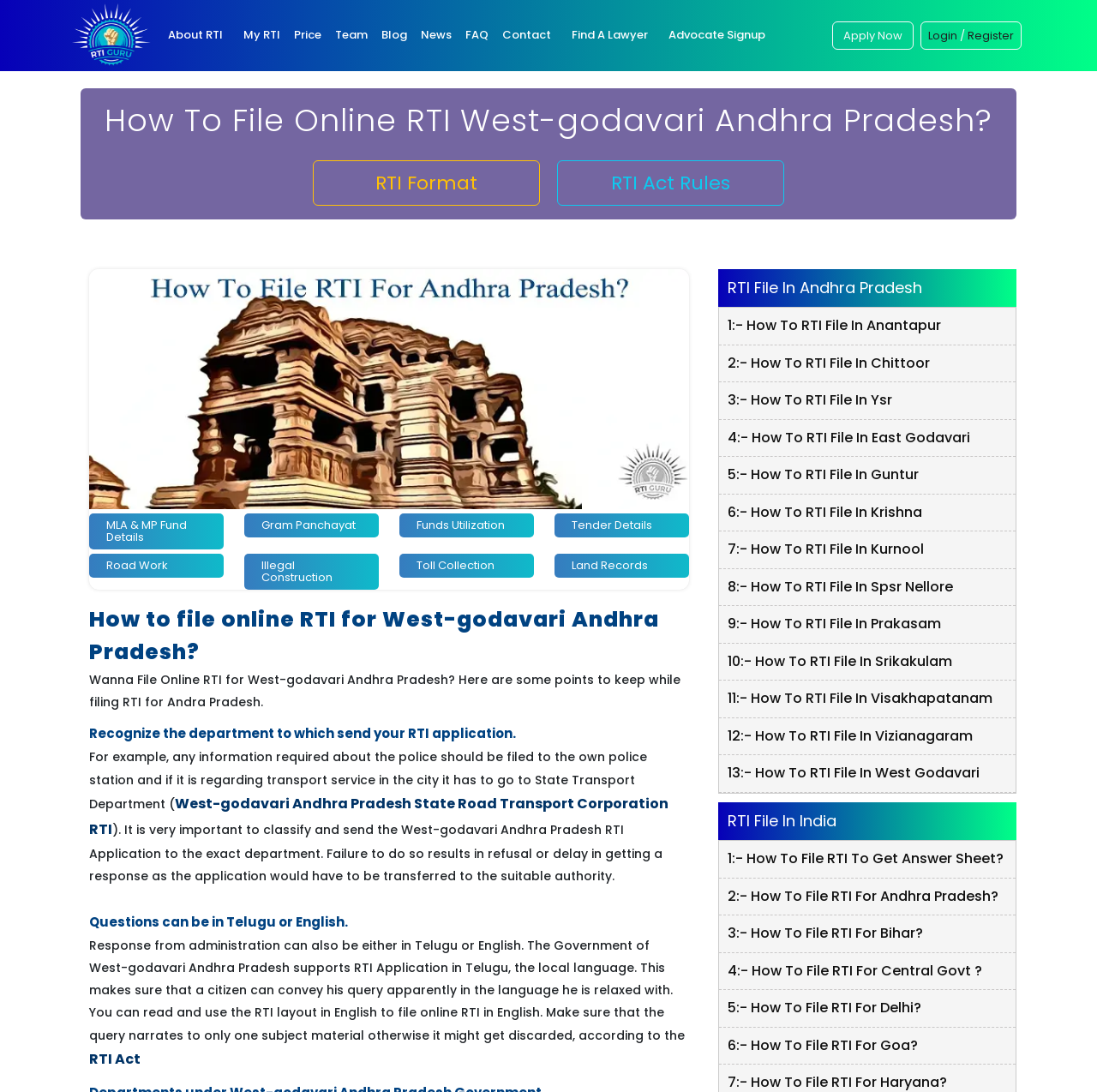Using the provided element description: "Contact", identify the bounding box coordinates. The coordinates should be four floats between 0 and 1 in the order [left, top, right, bottom].

[0.451, 0.017, 0.508, 0.048]